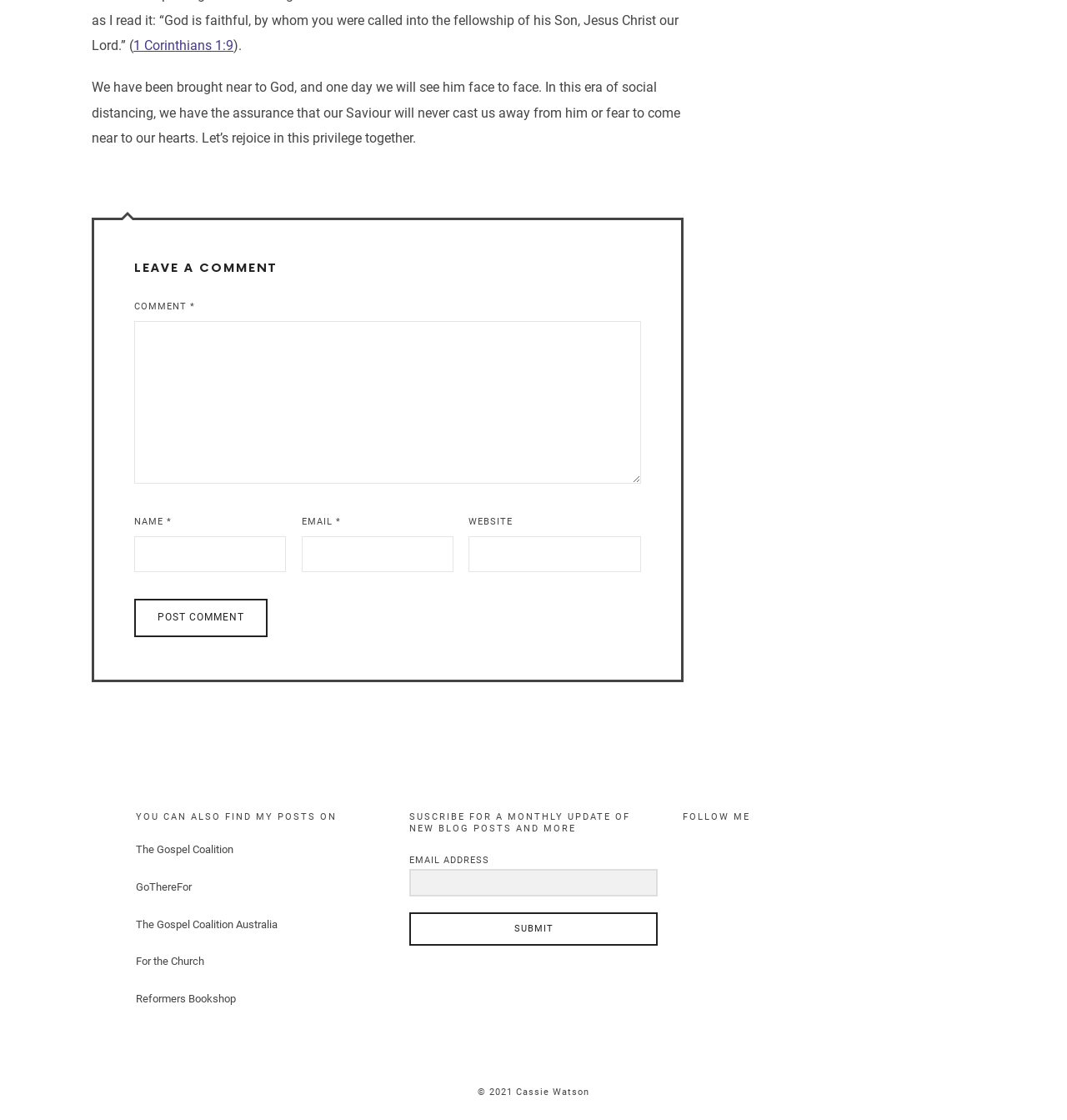Determine the bounding box coordinates for the area you should click to complete the following instruction: "Write a comment...".

None